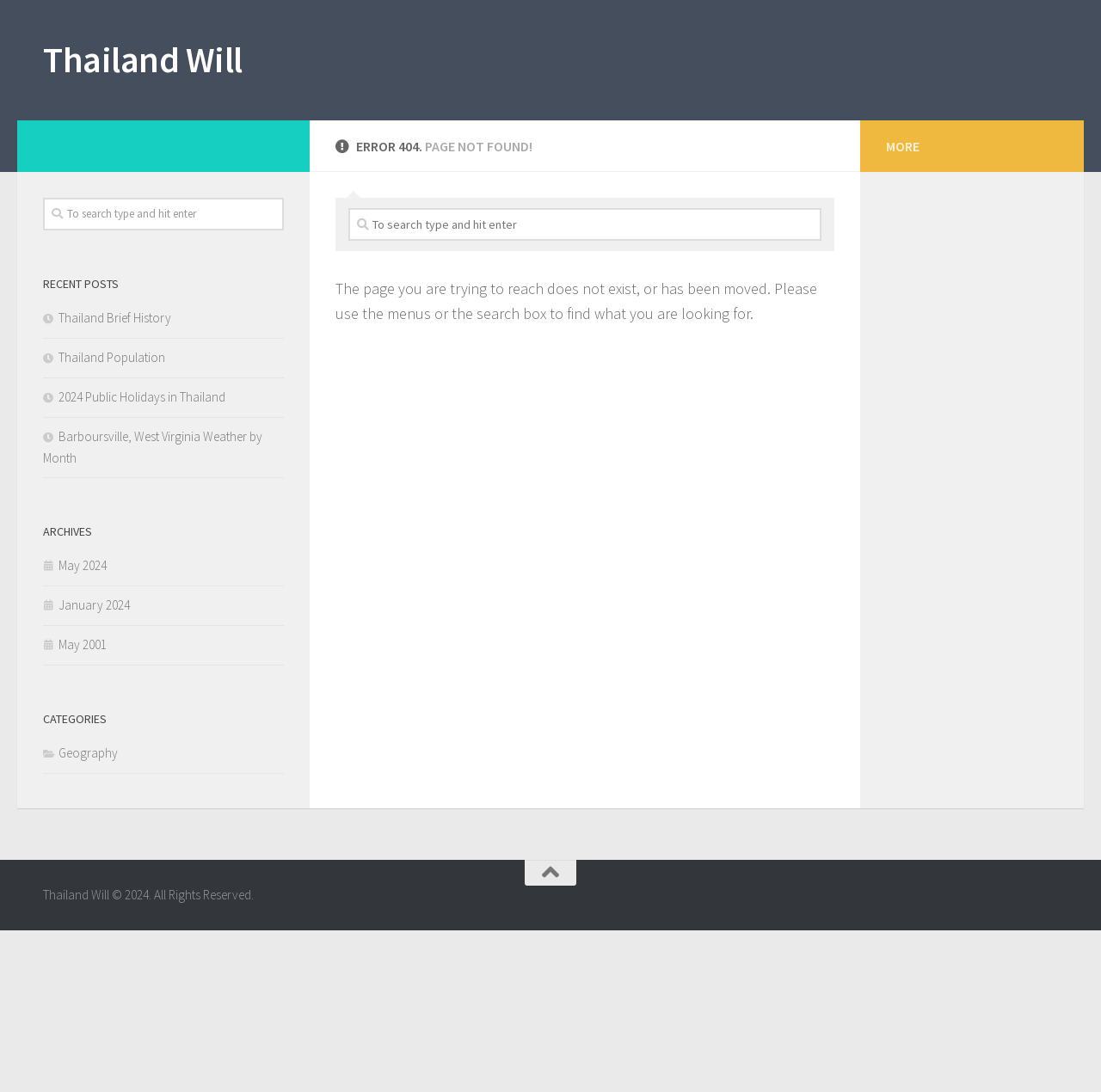Using details from the image, please answer the following question comprehensively:
What is the category of the link 'Barboursville, West Virginia Weather by Month'?

The link 'Barboursville, West Virginia Weather by Month' is categorized under 'Geography' as it is related to weather information of a specific location, which falls under the geography category.